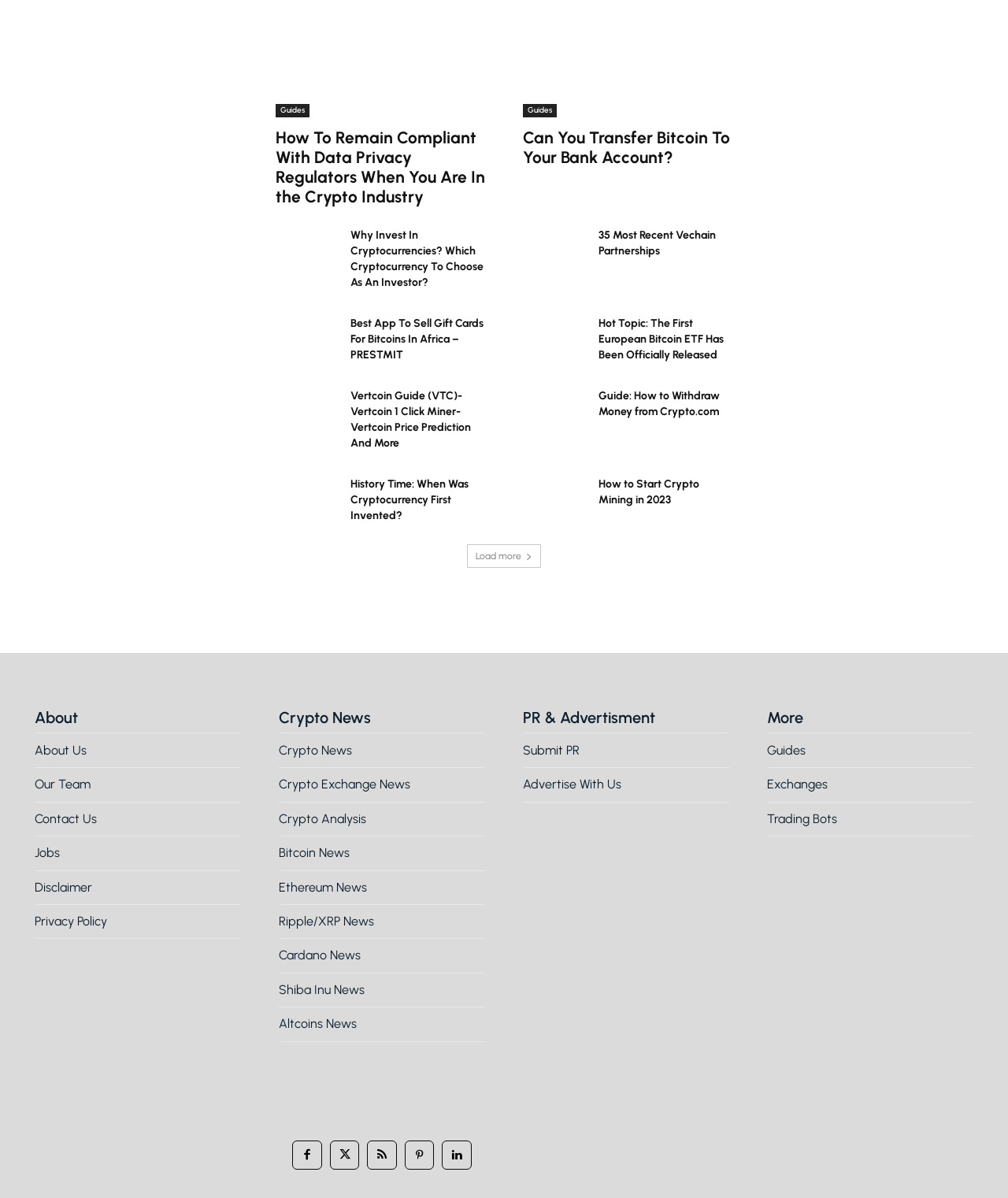Find the bounding box coordinates of the element you need to click on to perform this action: 'Click on the 'Guides' link'. The coordinates should be represented by four float values between 0 and 1, in the format [left, top, right, bottom].

[0.273, 0.087, 0.307, 0.098]